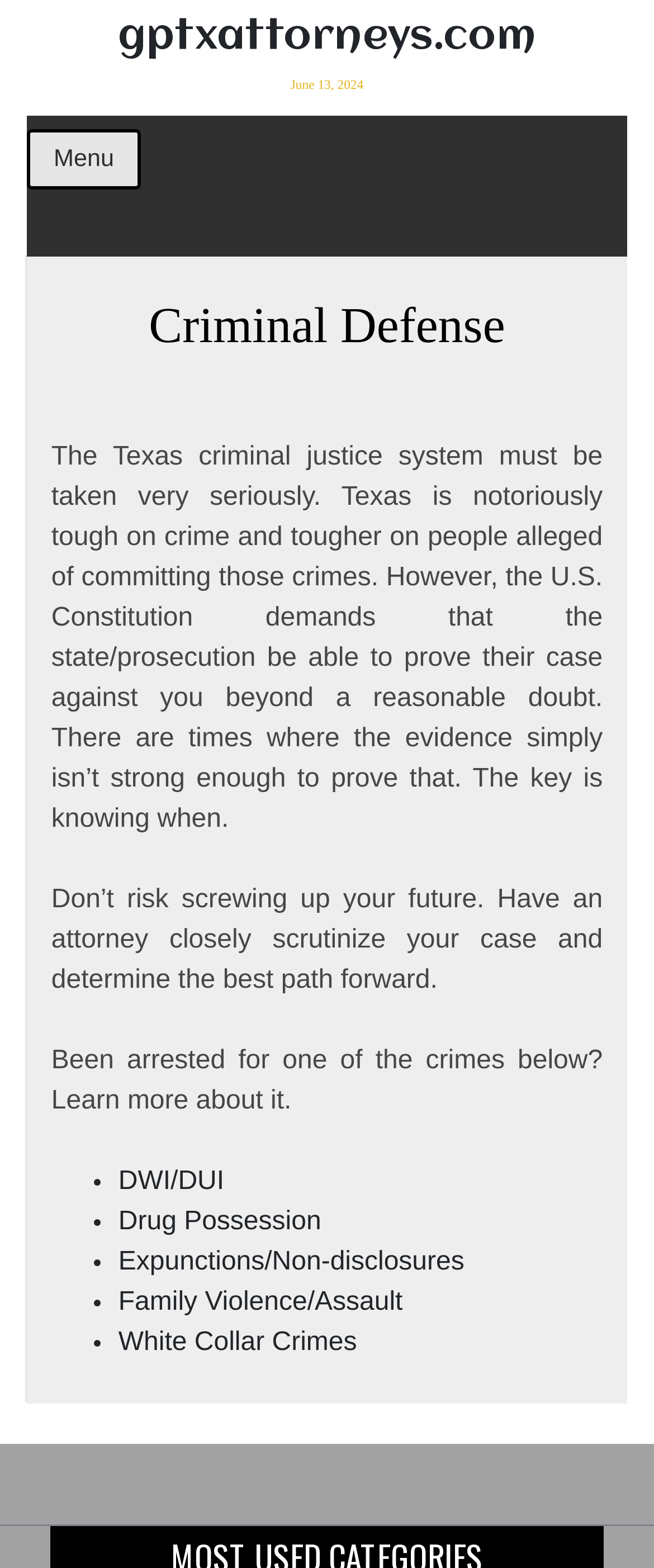Create a detailed narrative describing the layout and content of the webpage.

The webpage is about criminal defense, specifically in Texas. At the top, there is a heading with the website's name, "gptxattorneys.com", and a link to the website. Next to it, there is a button labeled "Menu" that is not expanded. Below the website's name, there is a date, "June 13, 2024", displayed.

The main content of the webpage is an article that takes up most of the page. It starts with a heading that says "Criminal Defense" in large font. Below the heading, there is a paragraph of text that explains the importance of taking the Texas criminal justice system seriously and how the U.S. Constitution demands that the state/prosecution prove their case beyond a reasonable doubt.

Following the paragraph, there are two more blocks of text. The first one advises readers not to risk their future and to have an attorney scrutinize their case. The second one asks readers if they have been arrested for certain crimes and invites them to learn more about those crimes.

Below these blocks of text, there is a list of crimes, including DWI/DUI, Drug Possession, Expunctions/Non-disclosures, Family Violence/Assault, and White Collar Crimes. Each crime is represented by a bullet point and a link to learn more about it.